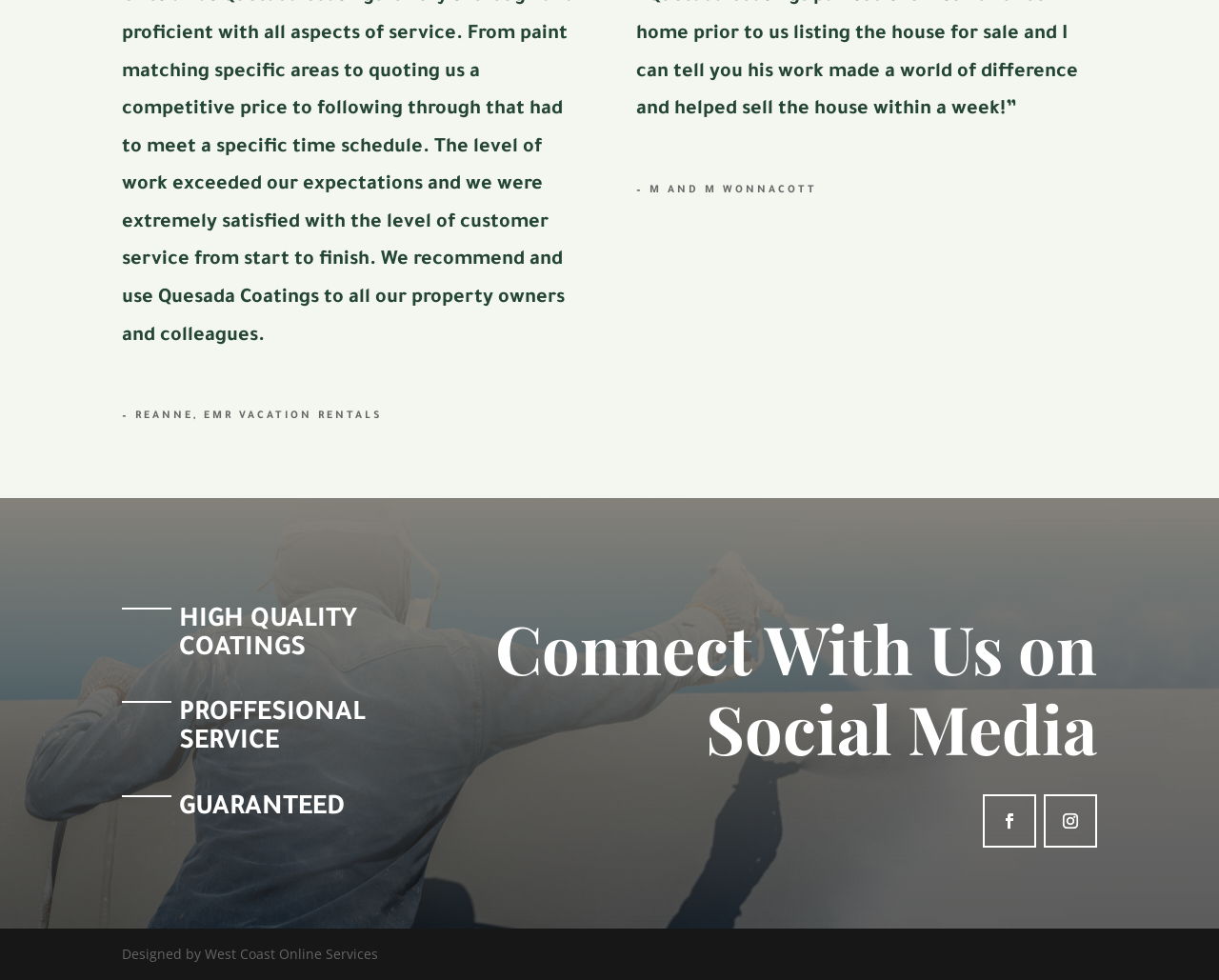What are the three key services offered?
Analyze the image and deliver a detailed answer to the question.

I found the answer by examining the three heading elements on the webpage, which are 'HIGH QUALITY COATINGS', 'PROFFESIONAL SERVICE', and 'GUARANTEED'. These headings are likely to represent the key services offered by the company.